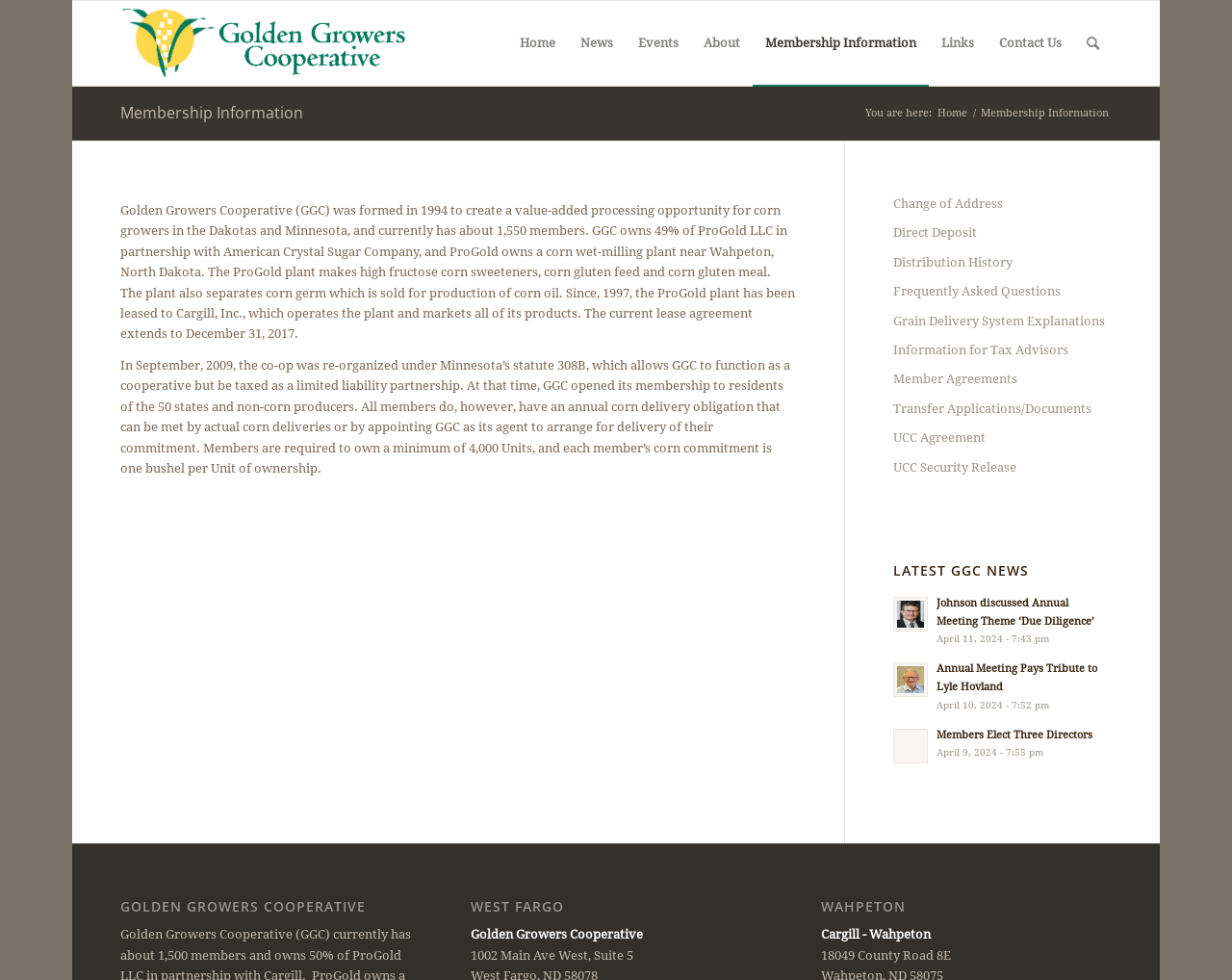Using the webpage screenshot, locate the HTML element that fits the following description and provide its bounding box: "Members Elect Three Directors".

[0.76, 0.743, 0.887, 0.756]